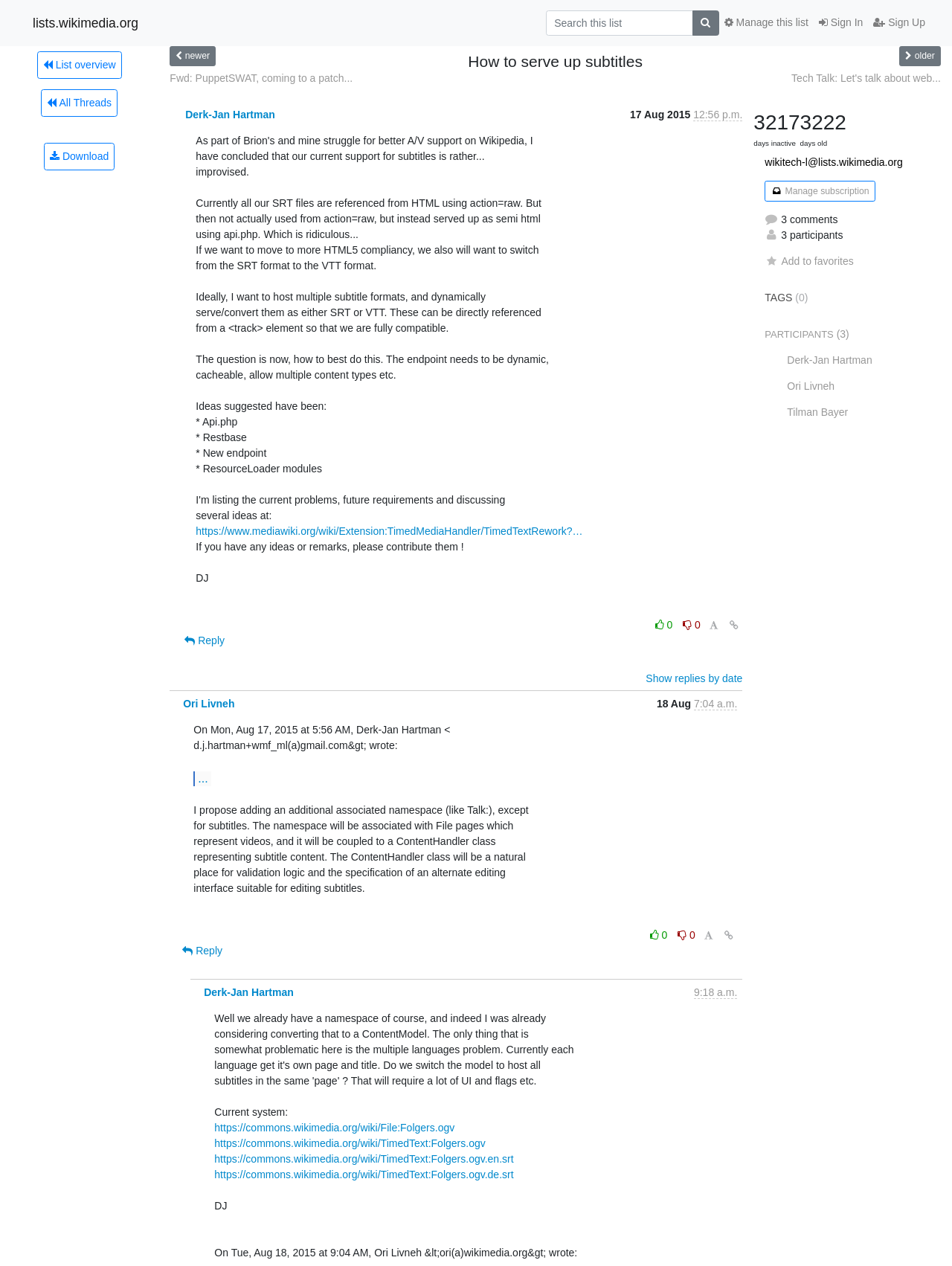Specify the bounding box coordinates of the element's region that should be clicked to achieve the following instruction: "Read the latest posts". The bounding box coordinates consist of four float numbers between 0 and 1, in the format [left, top, right, bottom].

None